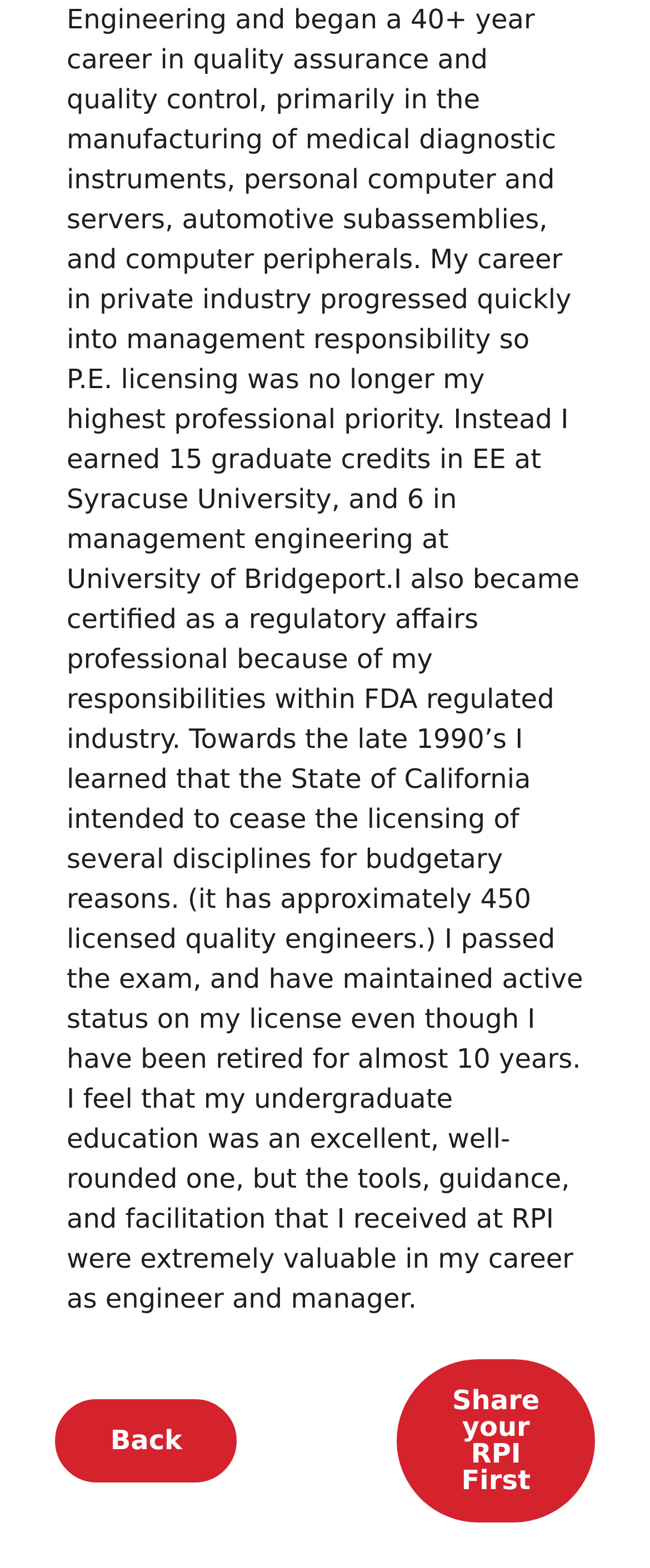Determine the bounding box coordinates for the HTML element described here: "Back".

[0.085, 0.892, 0.365, 0.945]